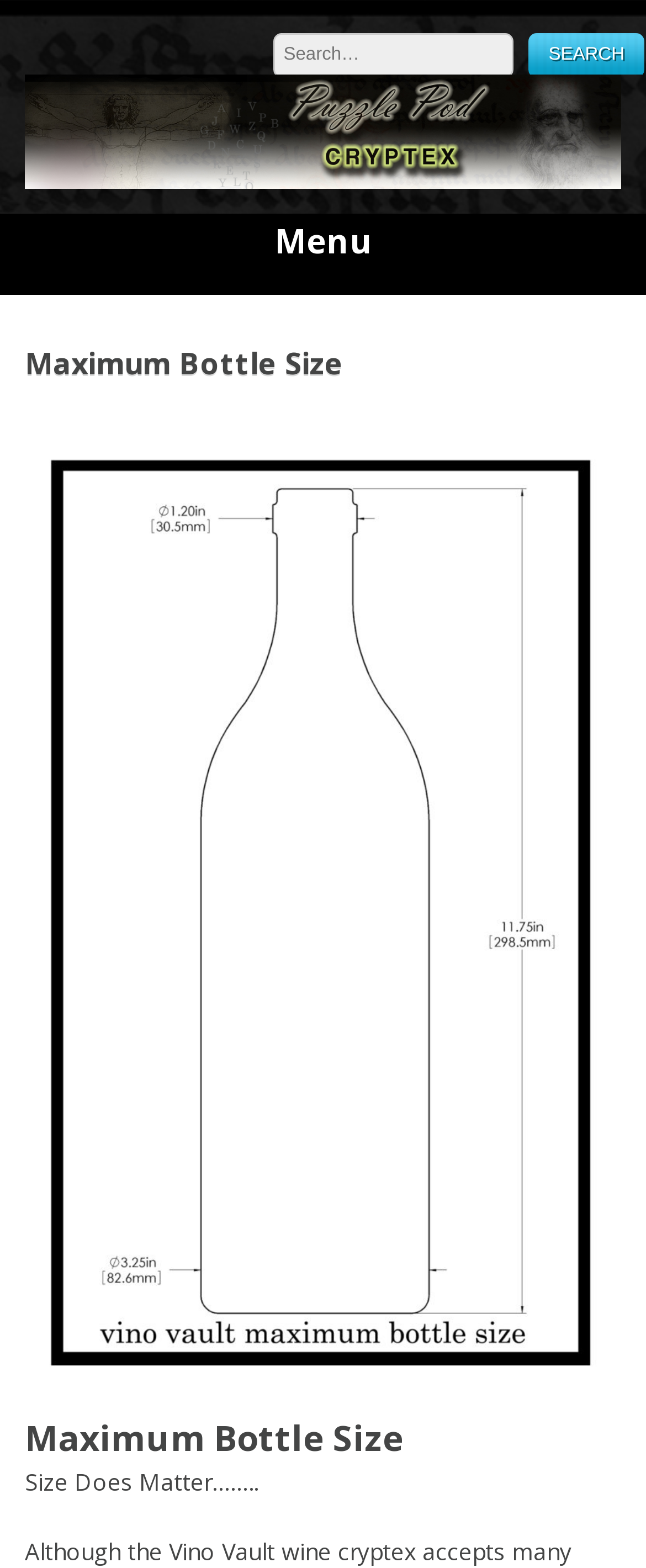Bounding box coordinates should be provided in the format (top-left x, top-left y, bottom-right x, bottom-right y) with all values between 0 and 1. Identify the bounding box for this UI element: Menu

[0.0, 0.136, 1.0, 0.172]